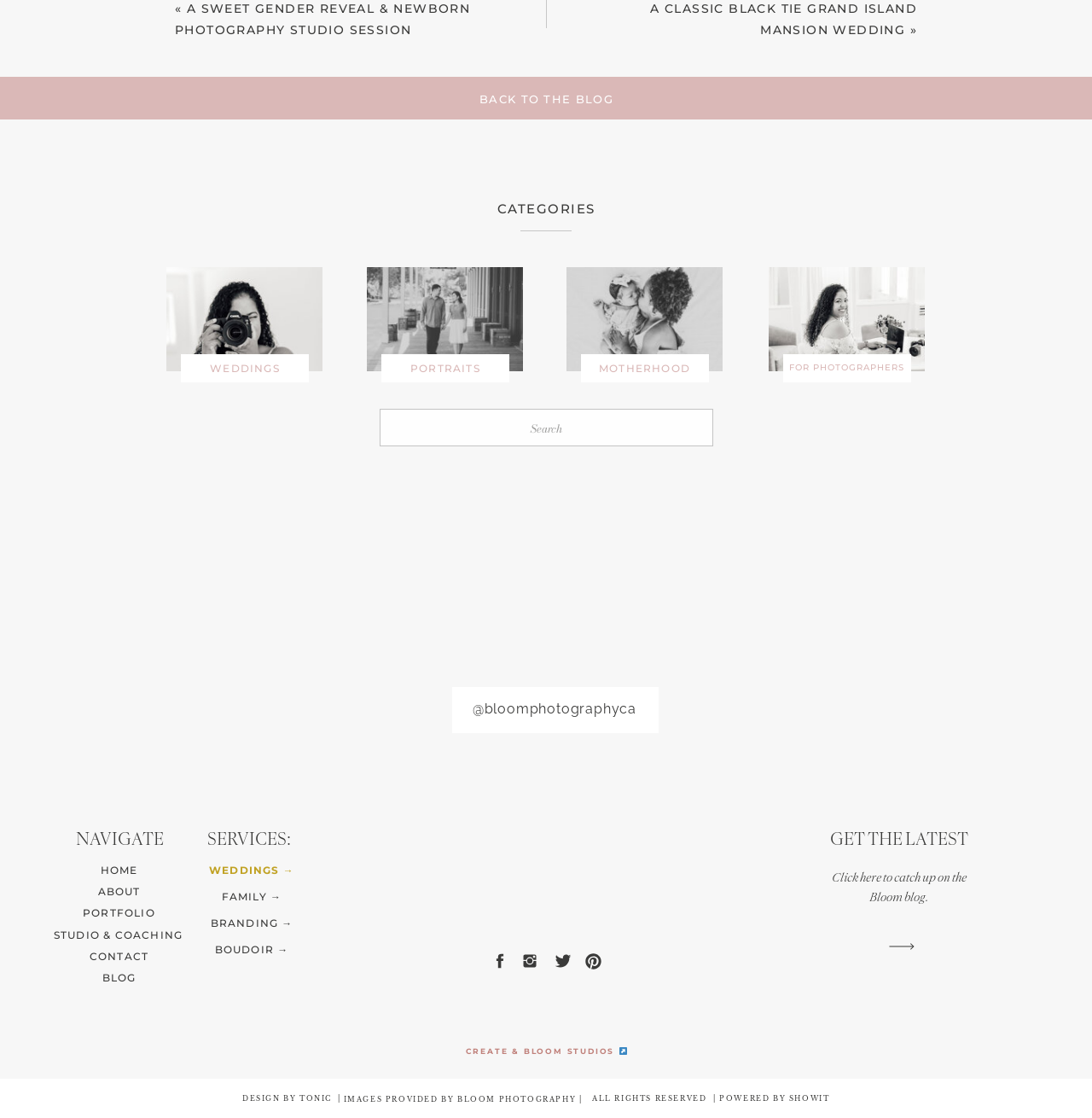Based on what you see in the screenshot, provide a thorough answer to this question: How many links are there under the 'CATEGORIES' heading?

Under the 'CATEGORIES' heading, there are four links: 'MOTHERHOOD', 'WEDDINGS', 'PORTRAITS', and 'FOR PHOTOGRAPHERS'.